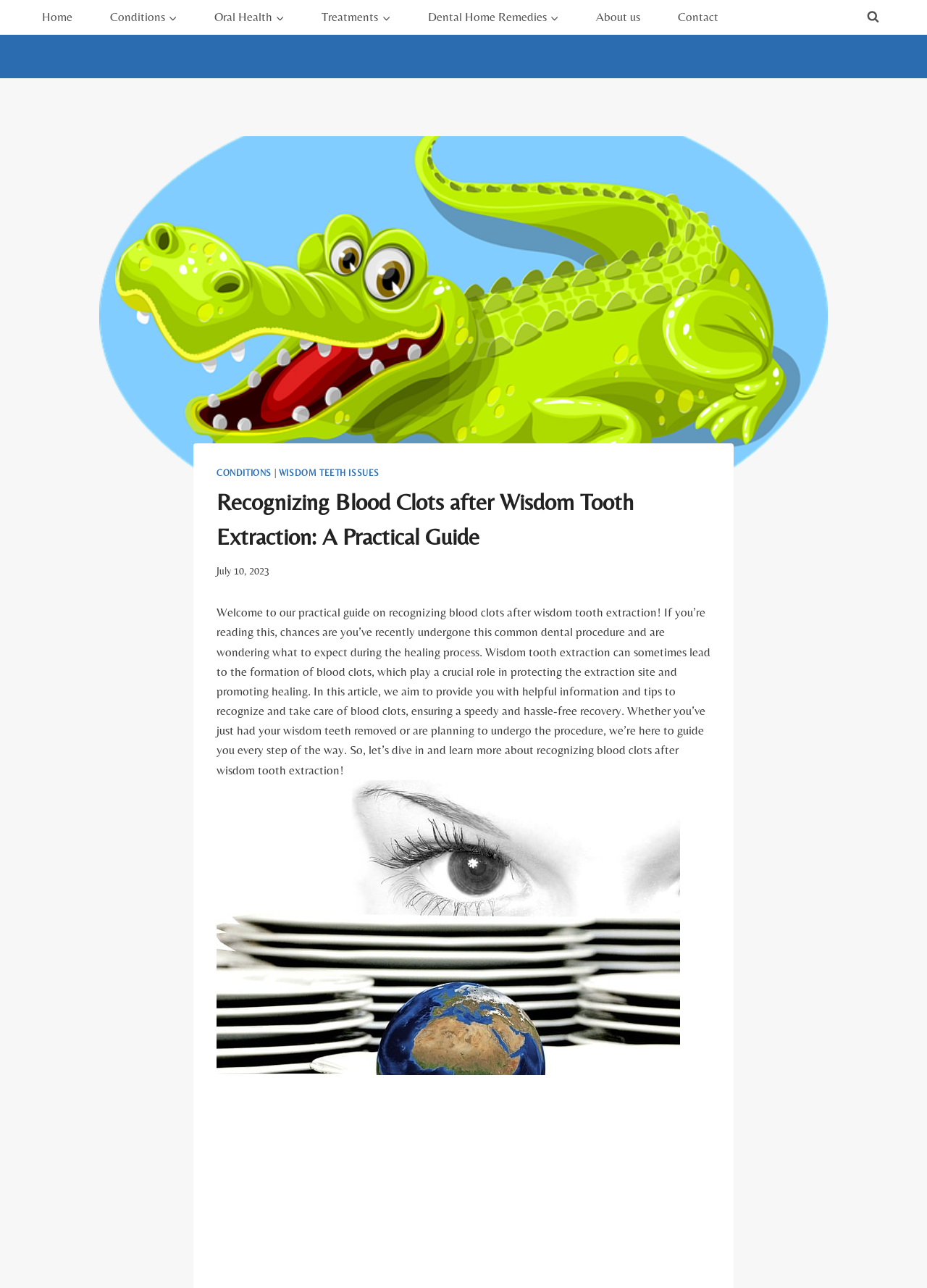Please locate the bounding box coordinates of the element's region that needs to be clicked to follow the instruction: "contact us". The bounding box coordinates should be provided as four float numbers between 0 and 1, i.e., [left, top, right, bottom].

[0.723, 0.0, 0.783, 0.027]